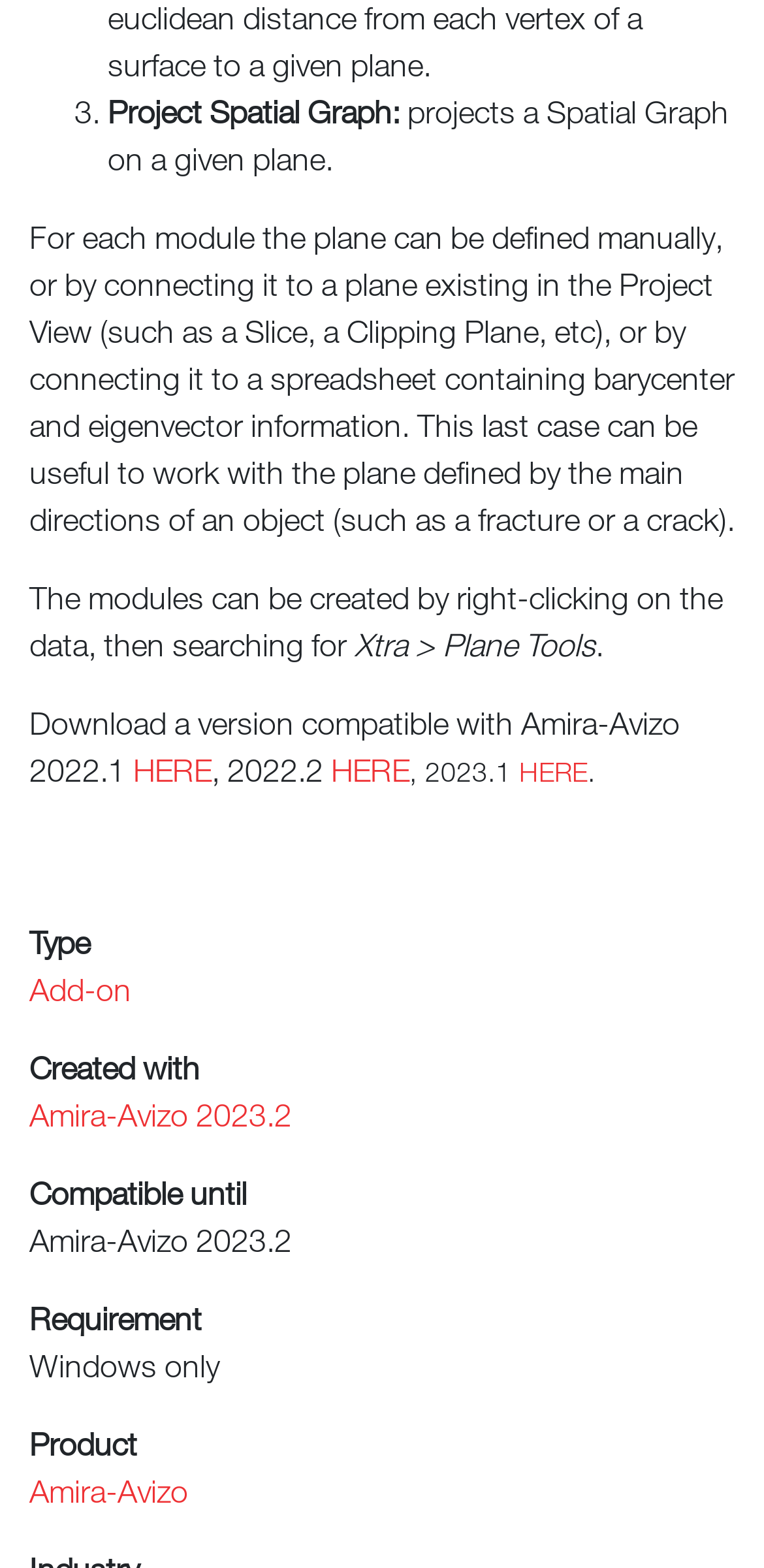Using the webpage screenshot and the element description Navigation, determine the bounding box coordinates. Specify the coordinates in the format (top-left x, top-left y, bottom-right x, bottom-right y) with values ranging from 0 to 1.

None